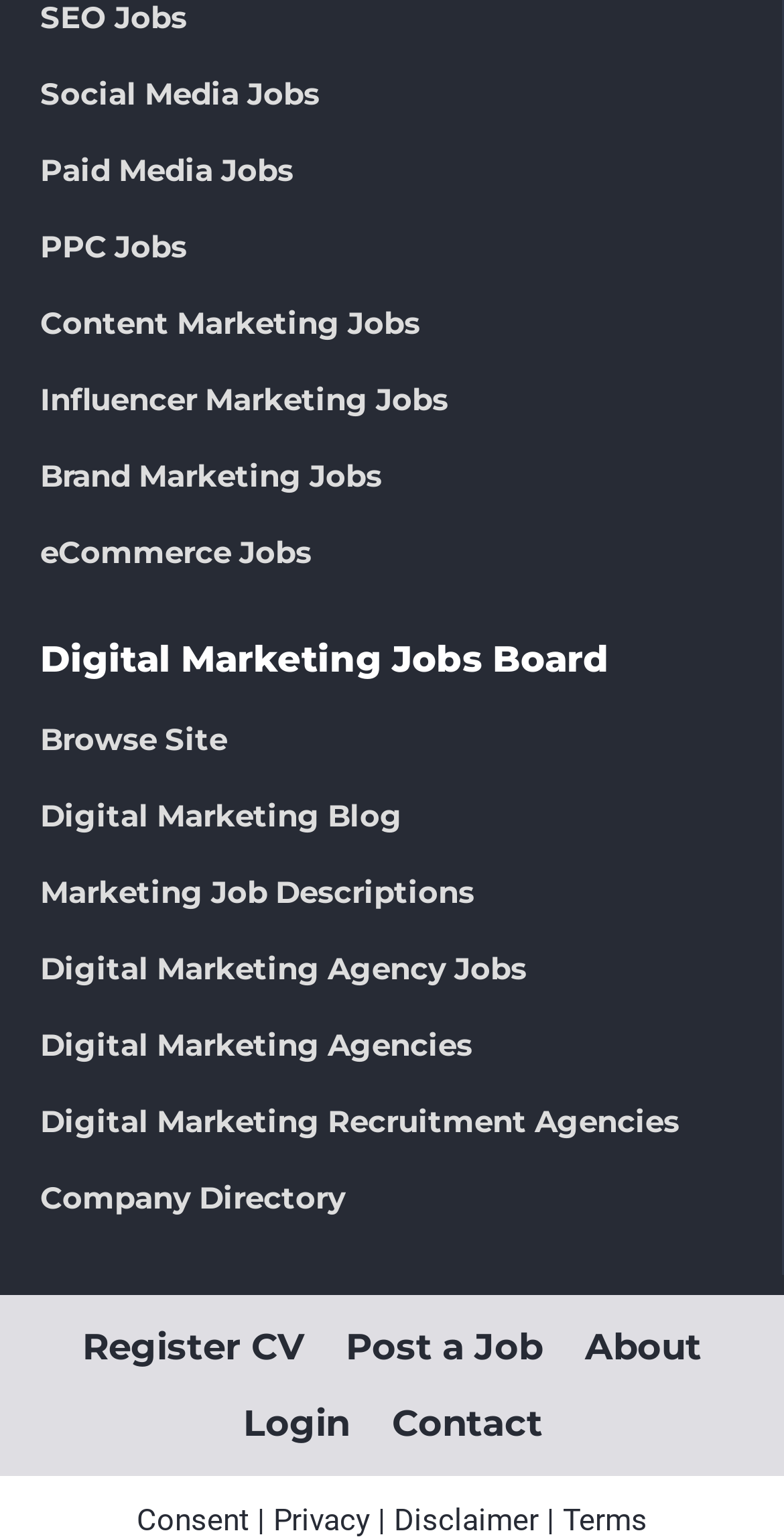How many navigation menus are there?
Provide a comprehensive and detailed answer to the question.

I identified two navigation elements with the description 'Menu', one located at the top and another at the bottom of the page, indicating two navigation menus.